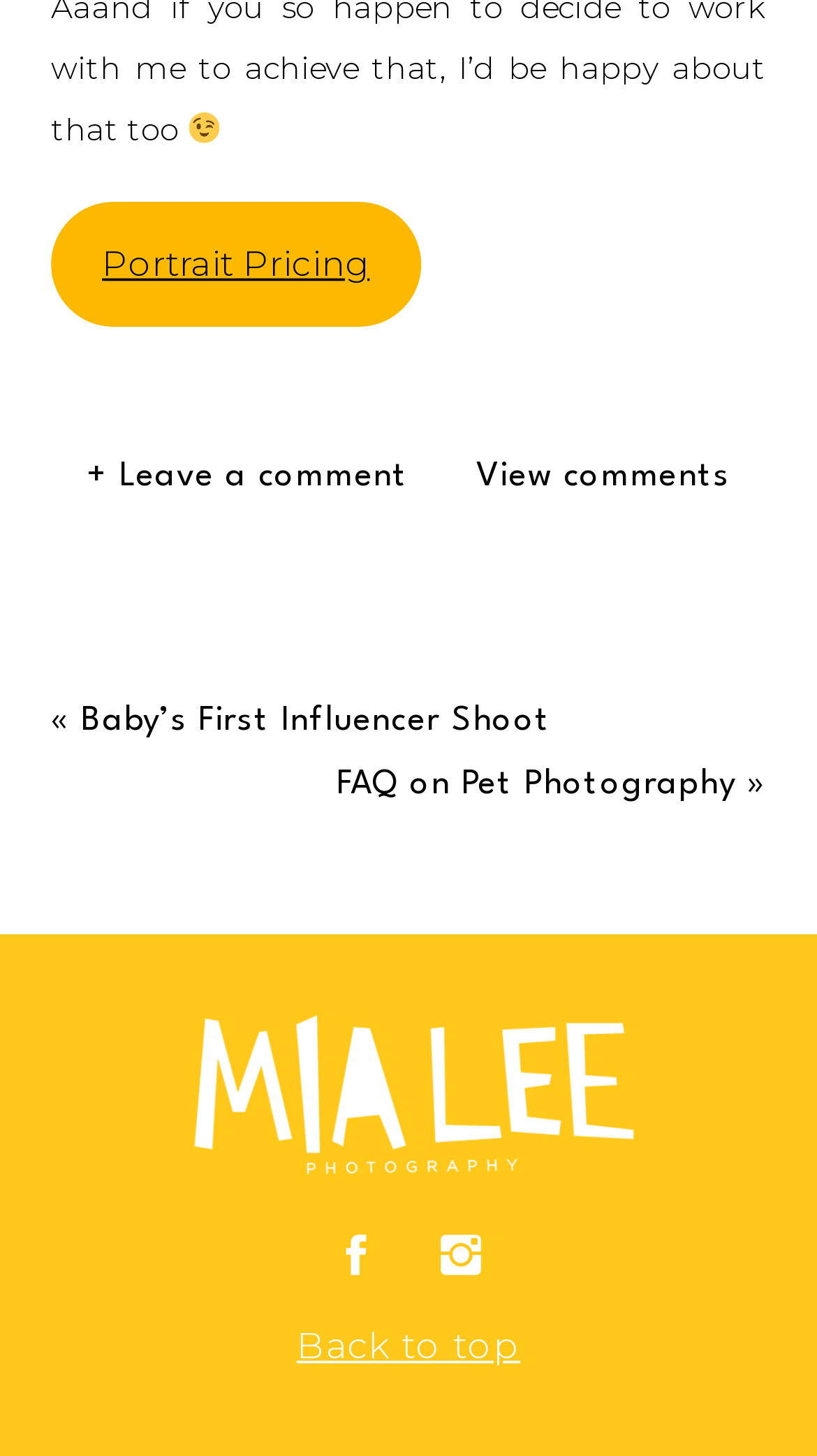Answer the question below in one word or phrase:
What is the purpose of the '+ Leave a comment' link?

To leave a comment